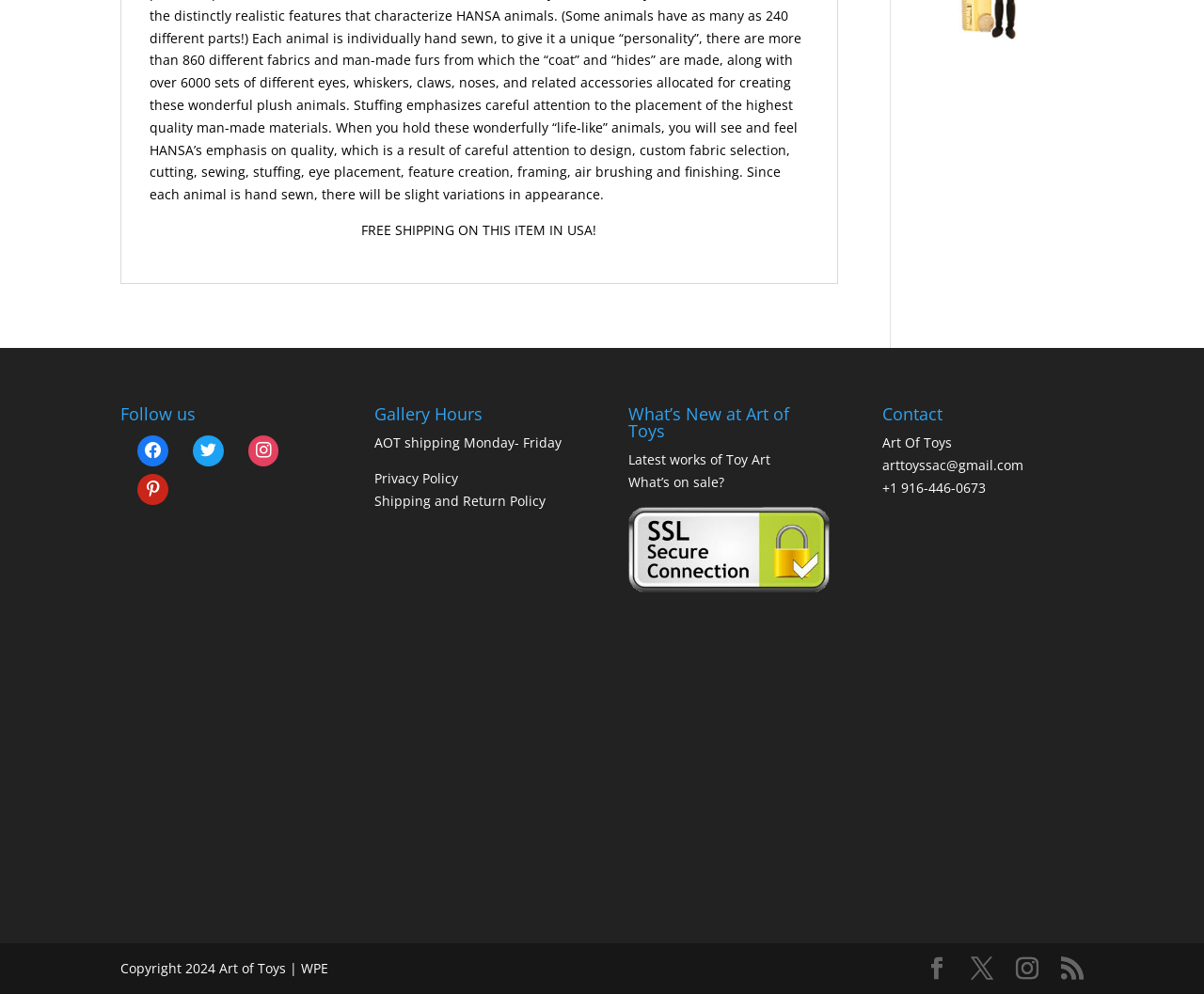Can you find the bounding box coordinates for the element to click on to achieve the instruction: "Follow us on Facebook"?

[0.114, 0.443, 0.14, 0.461]